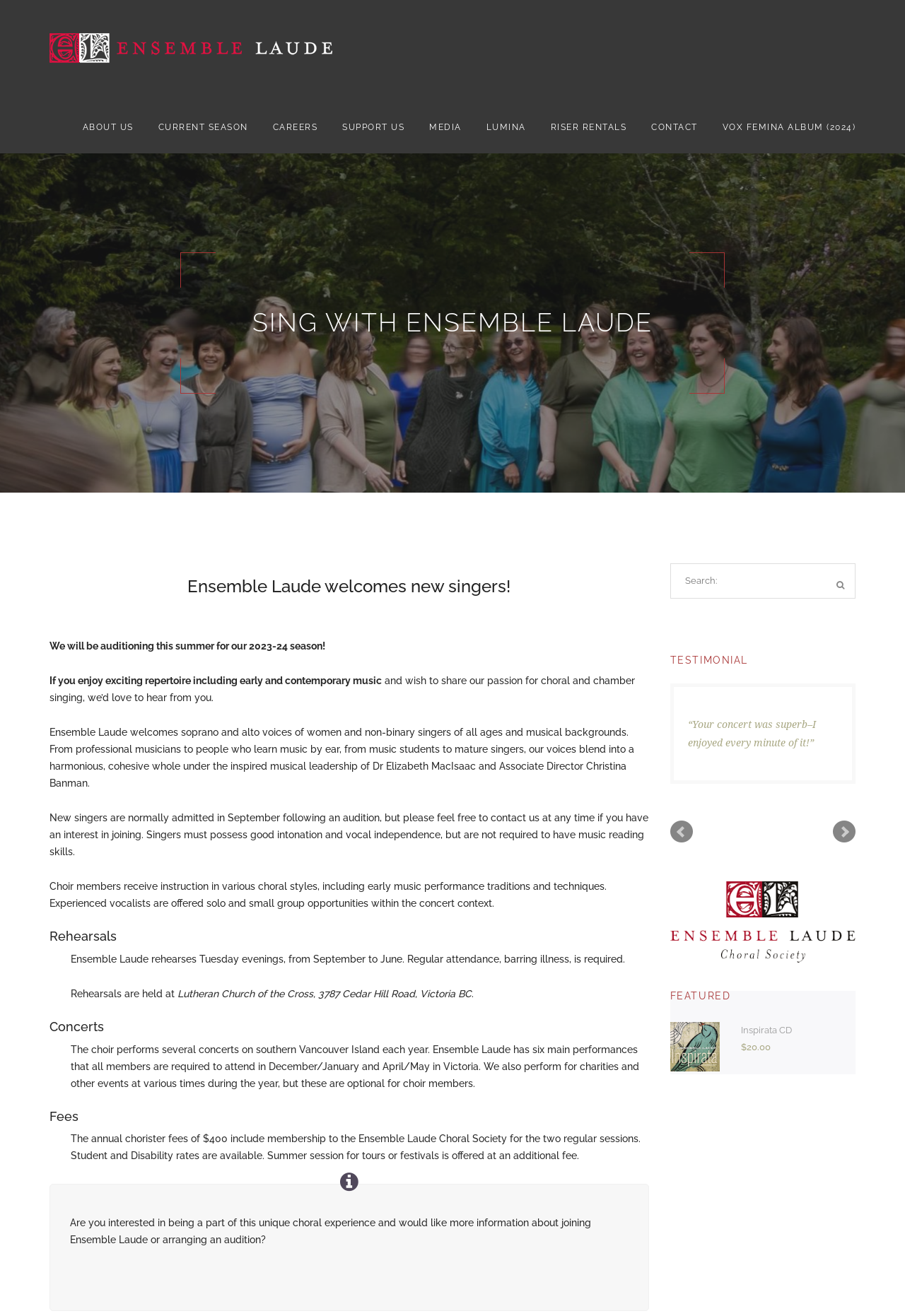Please look at the image and answer the question with a detailed explanation: What is the price of the Inspirata CD?

According to the webpage, the price of the Inspirata CD by Ensemble Laude is $20.00, as stated in the section under the heading 'FEATURED'.